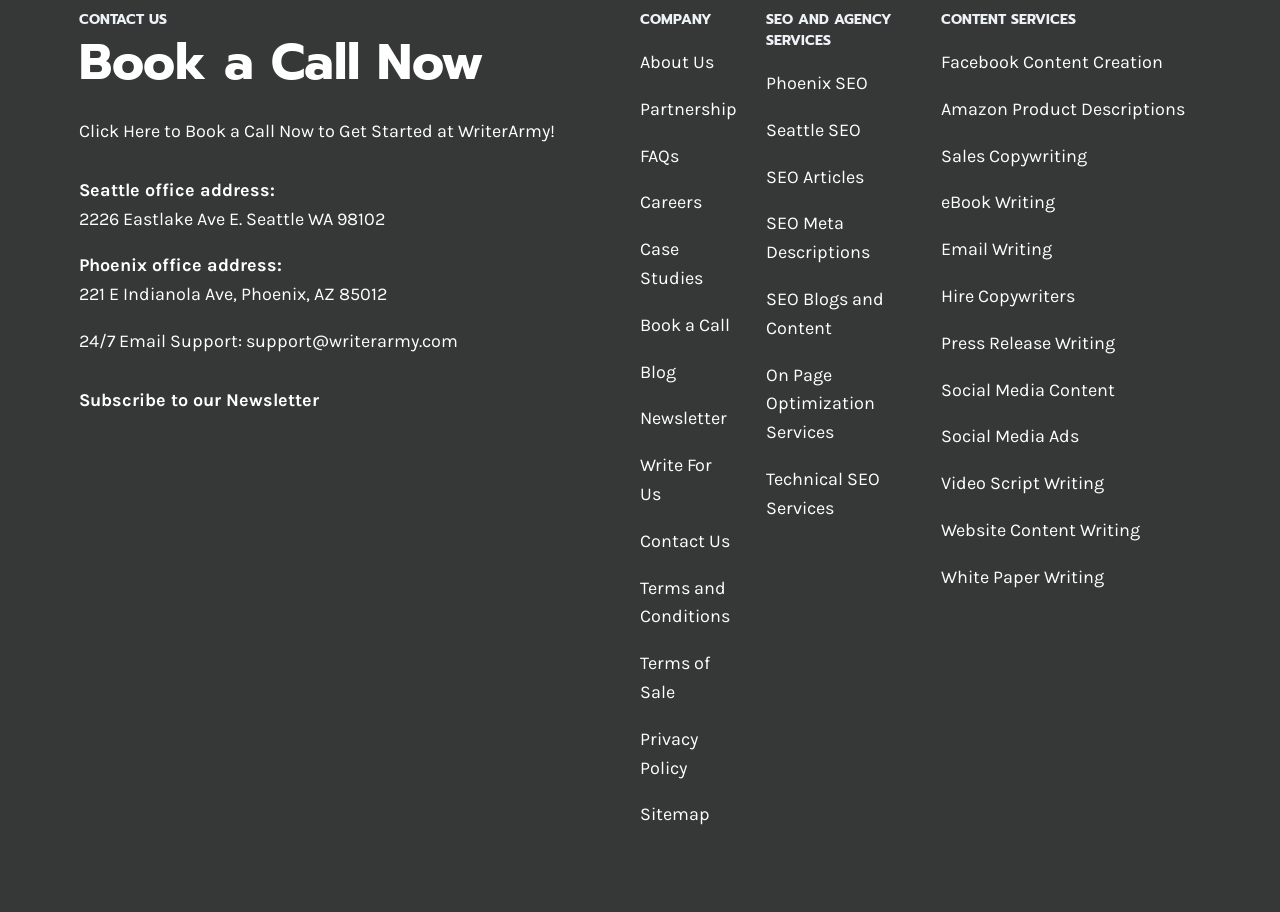Specify the bounding box coordinates of the element's region that should be clicked to achieve the following instruction: "Learn About the Company". The bounding box coordinates consist of four float numbers between 0 and 1, in the format [left, top, right, bottom].

[0.5, 0.056, 0.558, 0.08]